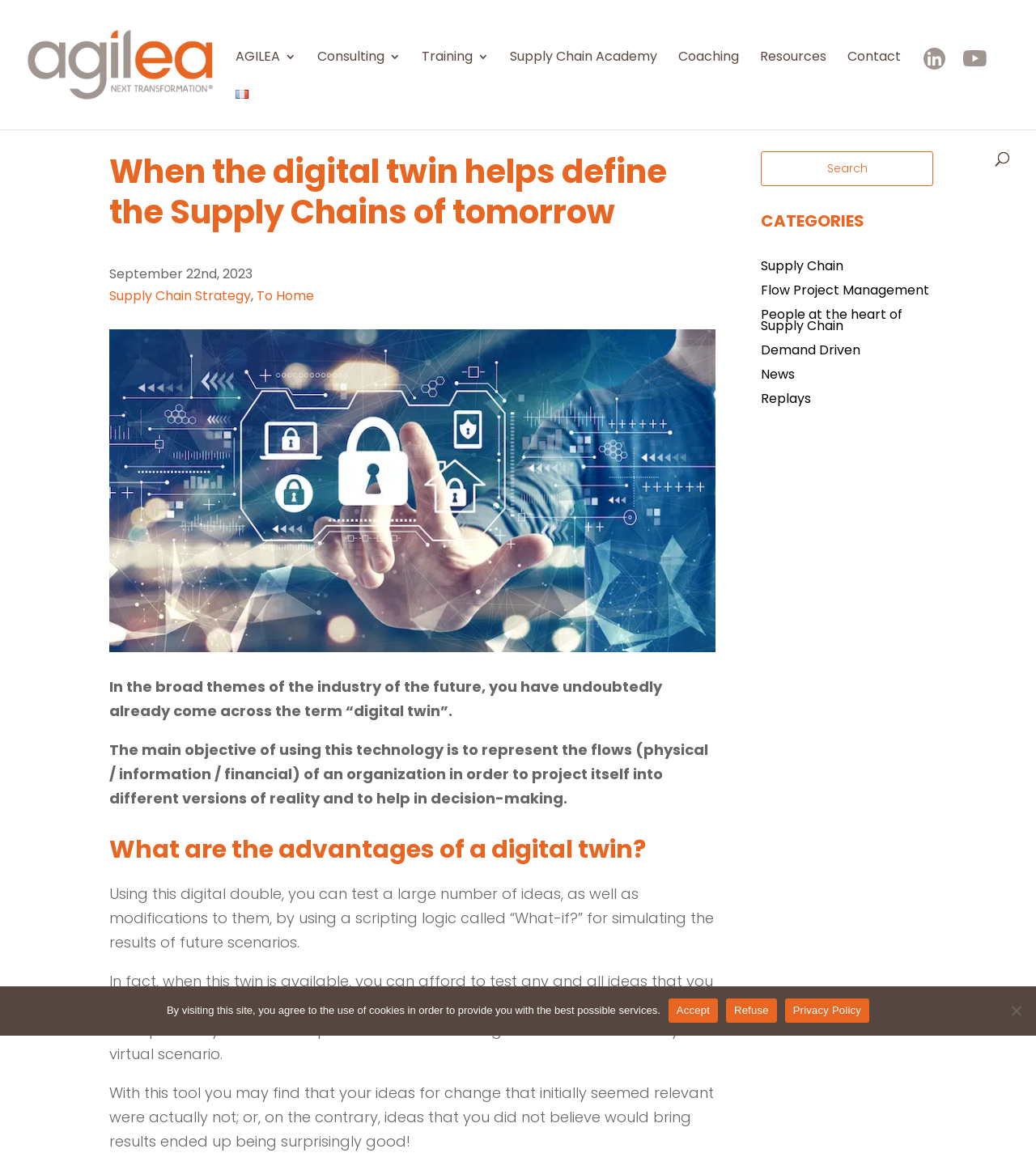Please identify the primary heading on the webpage and return its text.

When the digital twin helps define the Supply Chains of tomorrow